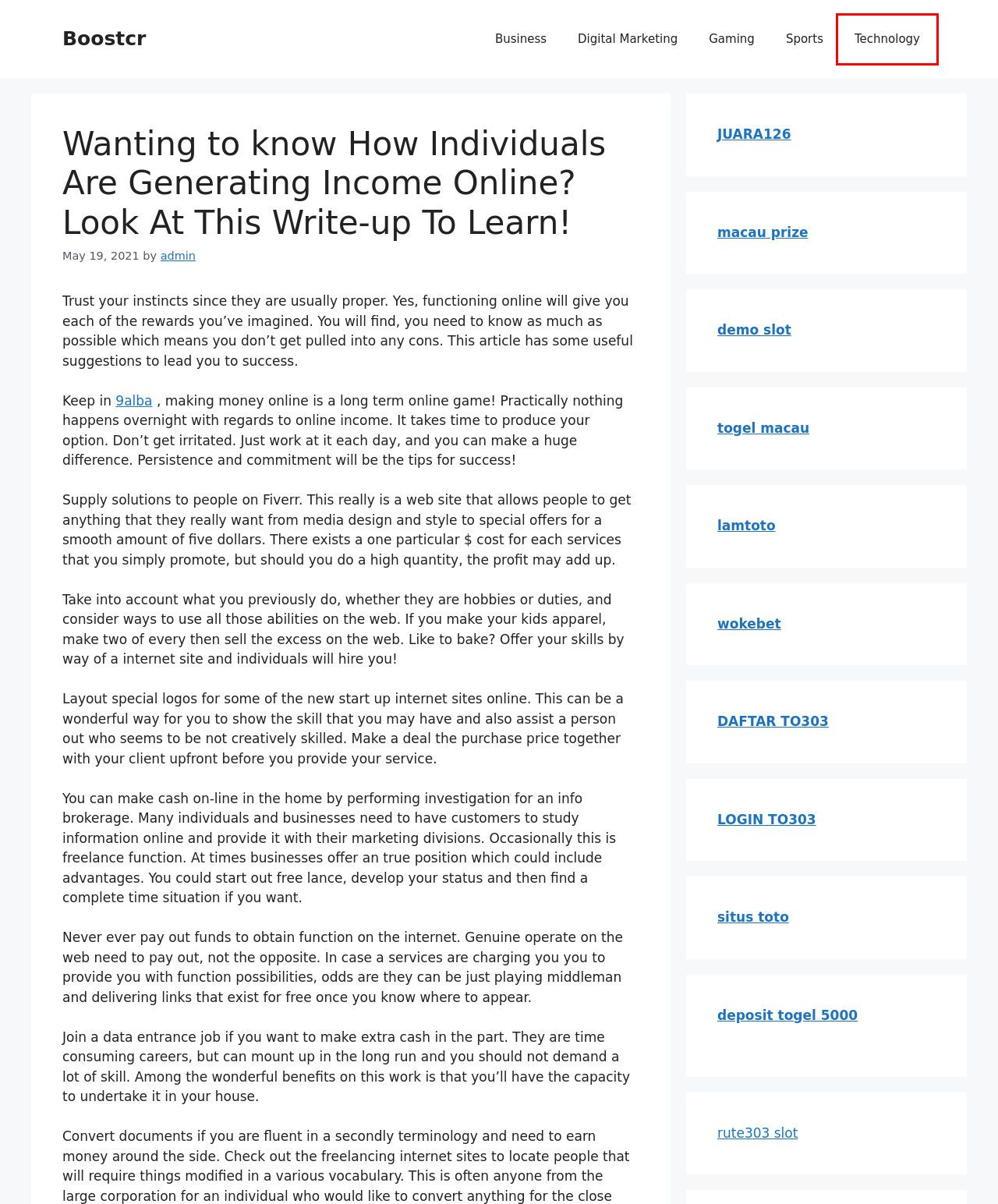You are given a webpage screenshot where a red bounding box highlights an element. Determine the most fitting webpage description for the new page that loads after clicking the element within the red bounding box. Here are the candidates:
A. MONPERATOTO Situs Toto Pilihan Pecinta Situs Togel Online Indonesia
B. Turbox1000 - Aplikasi Terbaru Rute303 Di Tahun 2024 Pasti Maxwin Besar
 – My Store
C. WOKEBET - Bandar Game Thailand Online Terbesar
D. Gaming – Boostcr
E. Live Draw Toto Macau : Live Draw Macau, Macau Prize, Result Macau Hari ini
F. 【 구미호알바 】밤알바,유흥알바,여성고소득알바 사이트
G. Technology – Boostcr
H. LAMTOTO : HADIAH FULL & DISKON TERBESAR PASARAN 63 PASARAN RESMI

G